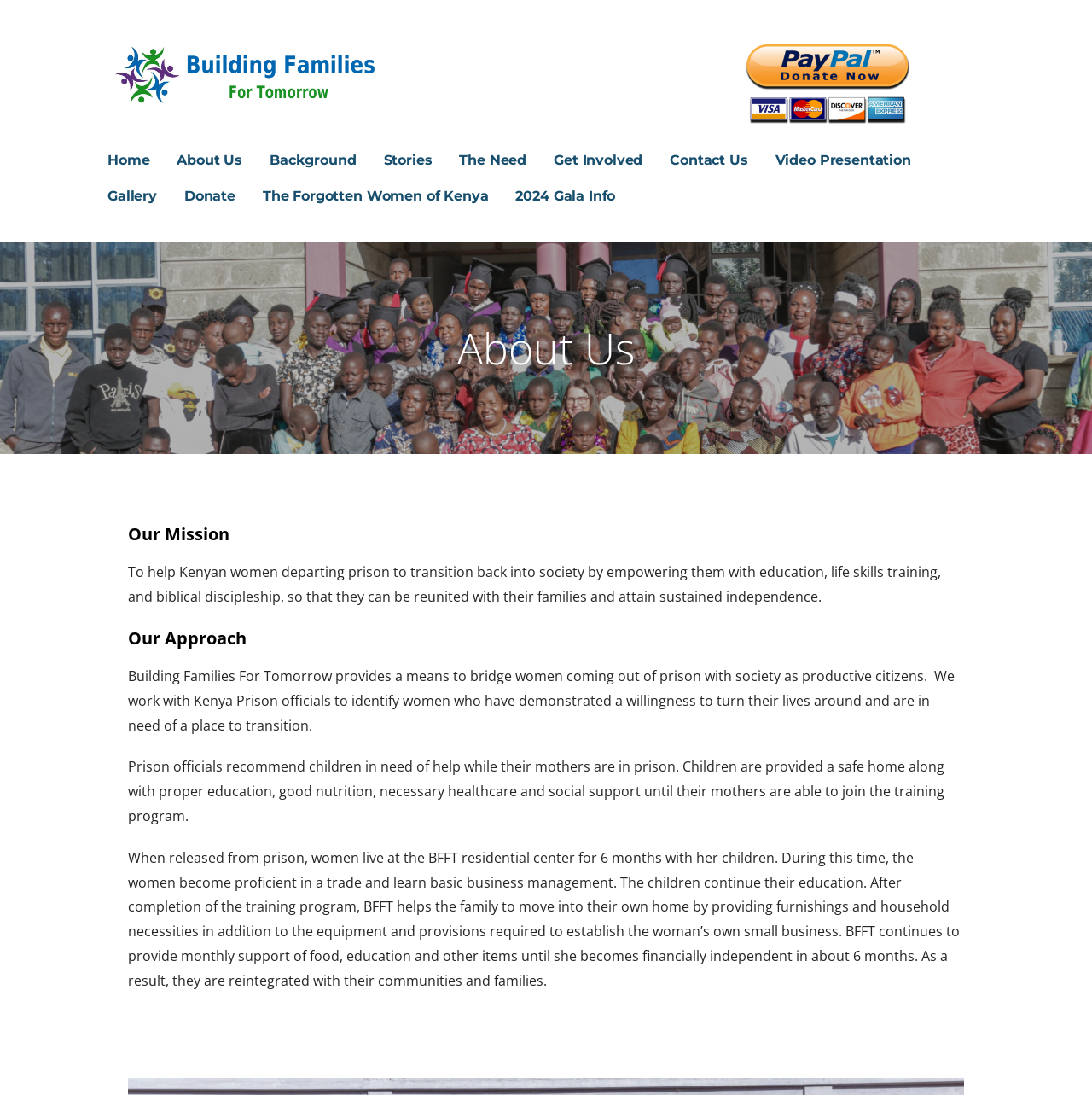Locate the bounding box coordinates of the area that needs to be clicked to fulfill the following instruction: "Add to cart". The coordinates should be in the format of four float numbers between 0 and 1, namely [left, top, right, bottom].

None